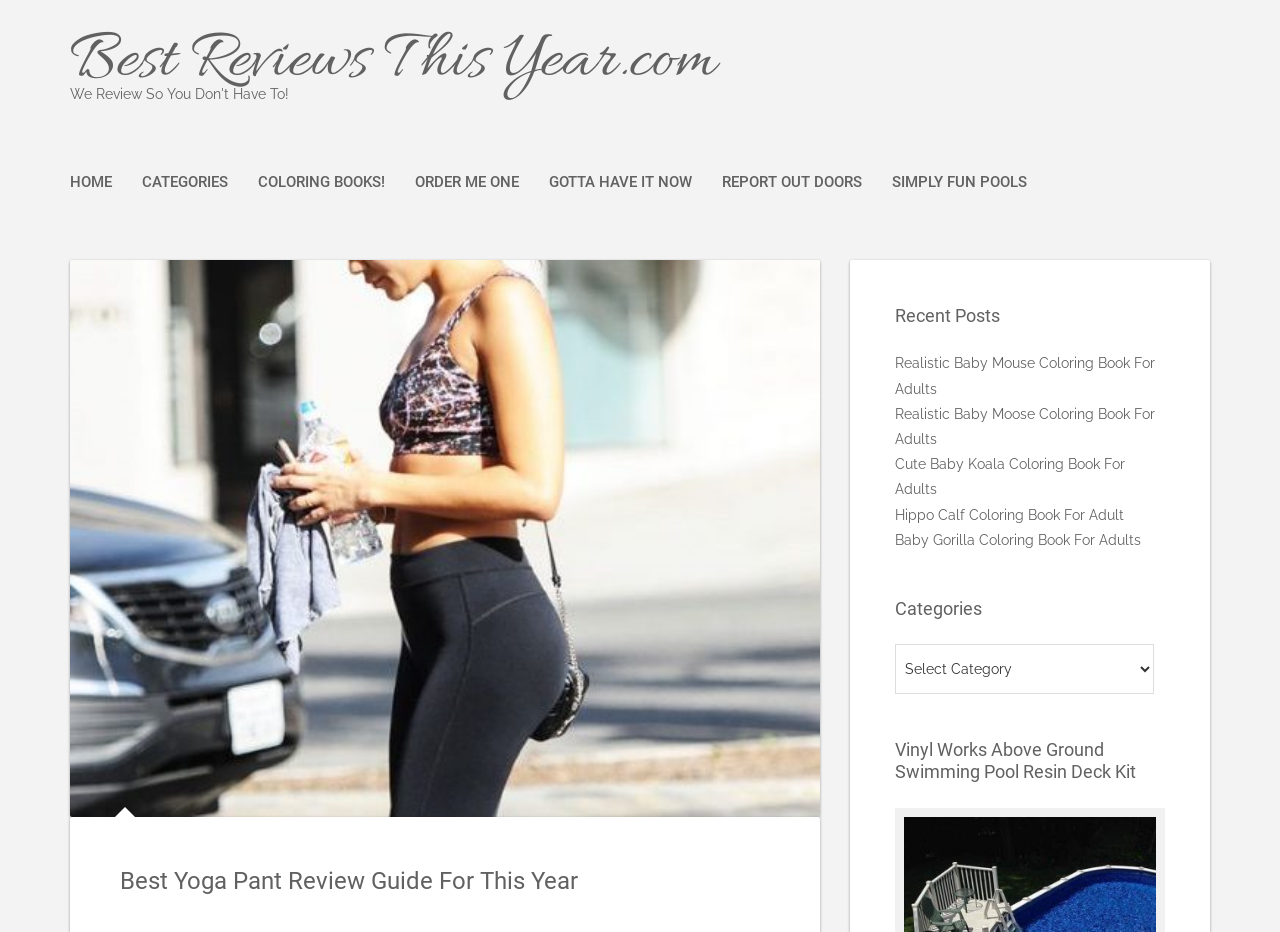How many links are listed under the 'CATEGORIES' section?
Answer the question using a single word or phrase, according to the image.

7